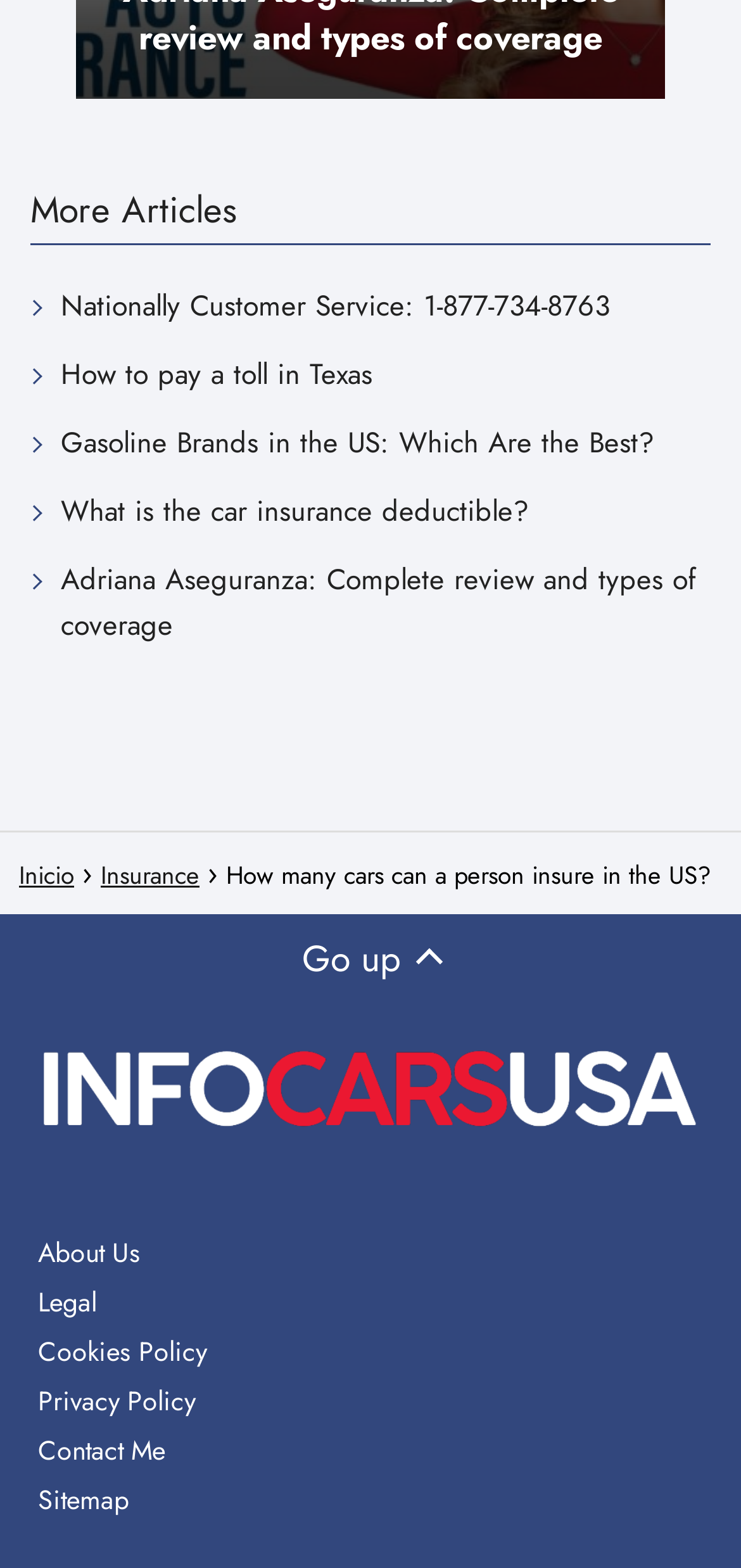Identify the bounding box coordinates for the element that needs to be clicked to fulfill this instruction: "Click the 'these resources' link". Provide the coordinates in the format of four float numbers between 0 and 1: [left, top, right, bottom].

None